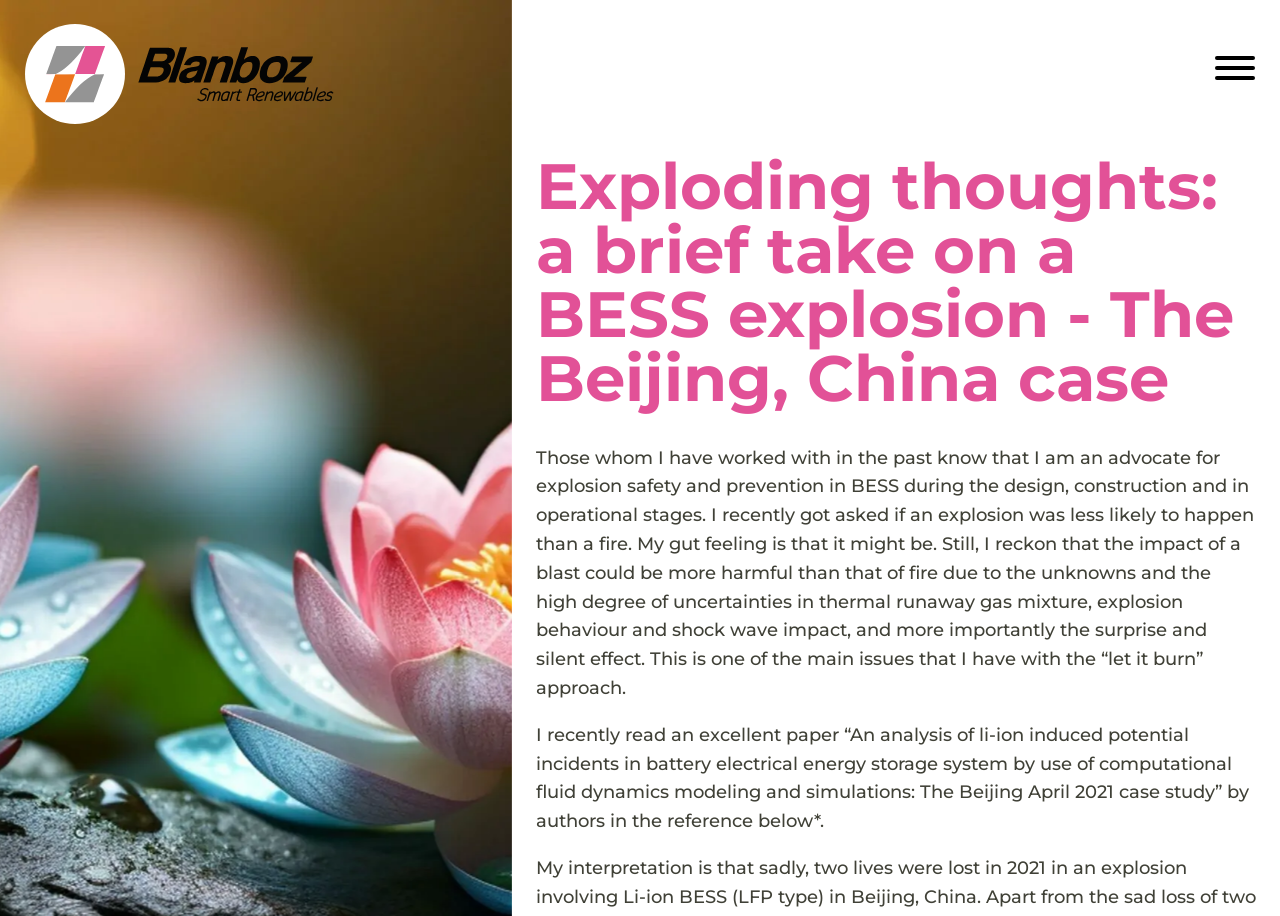Locate the UI element described by aria-label="Open menu" and provide its bounding box coordinates. Use the format (top-left x, top-left y, bottom-right x, bottom-right y) with all values as floating point numbers between 0 and 1.

[0.949, 0.061, 0.98, 0.087]